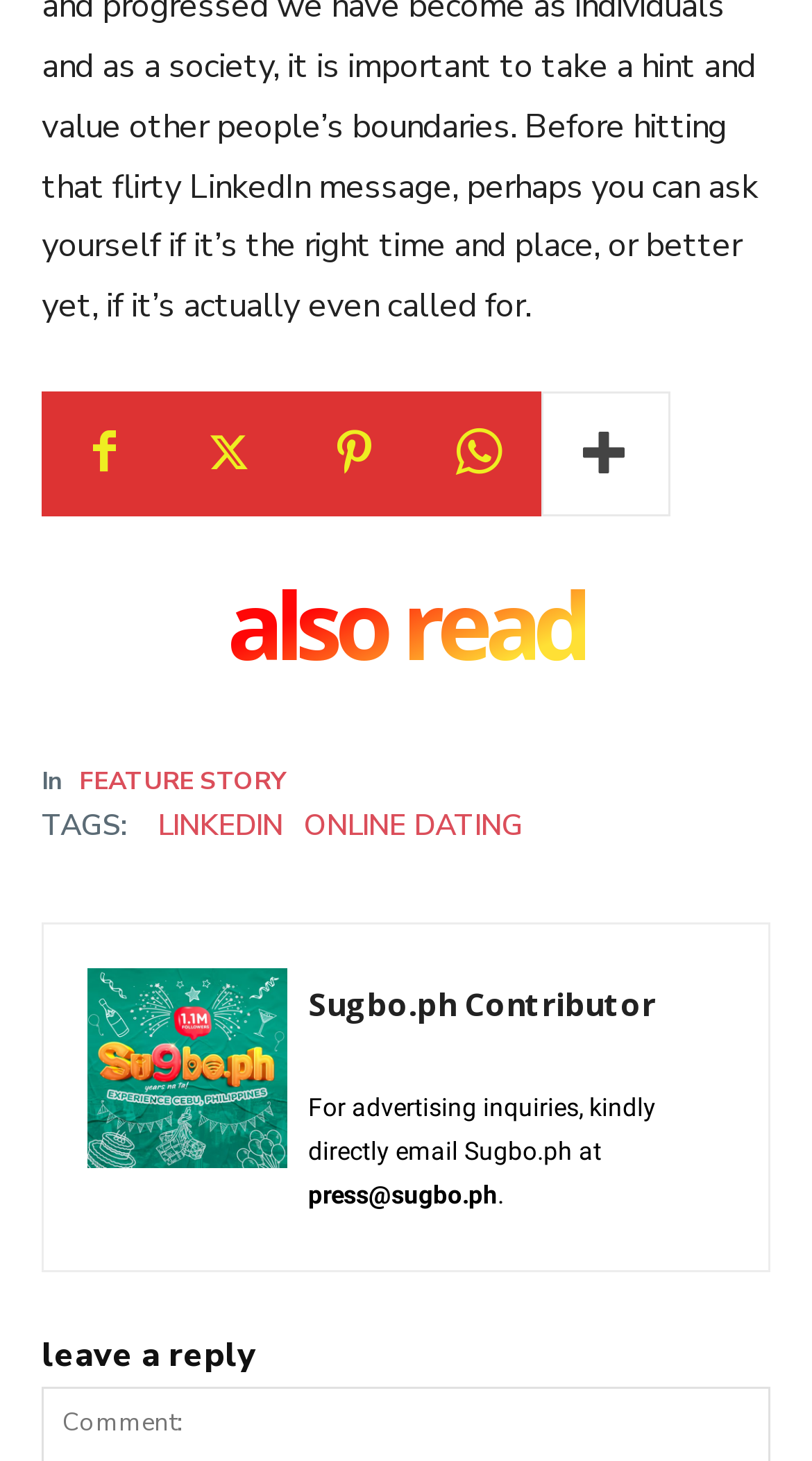Find the bounding box coordinates for the area you need to click to carry out the instruction: "email sugbo.ph for advertising inquiries". The coordinates should be four float numbers between 0 and 1, indicated as [left, top, right, bottom].

[0.379, 0.808, 0.613, 0.828]